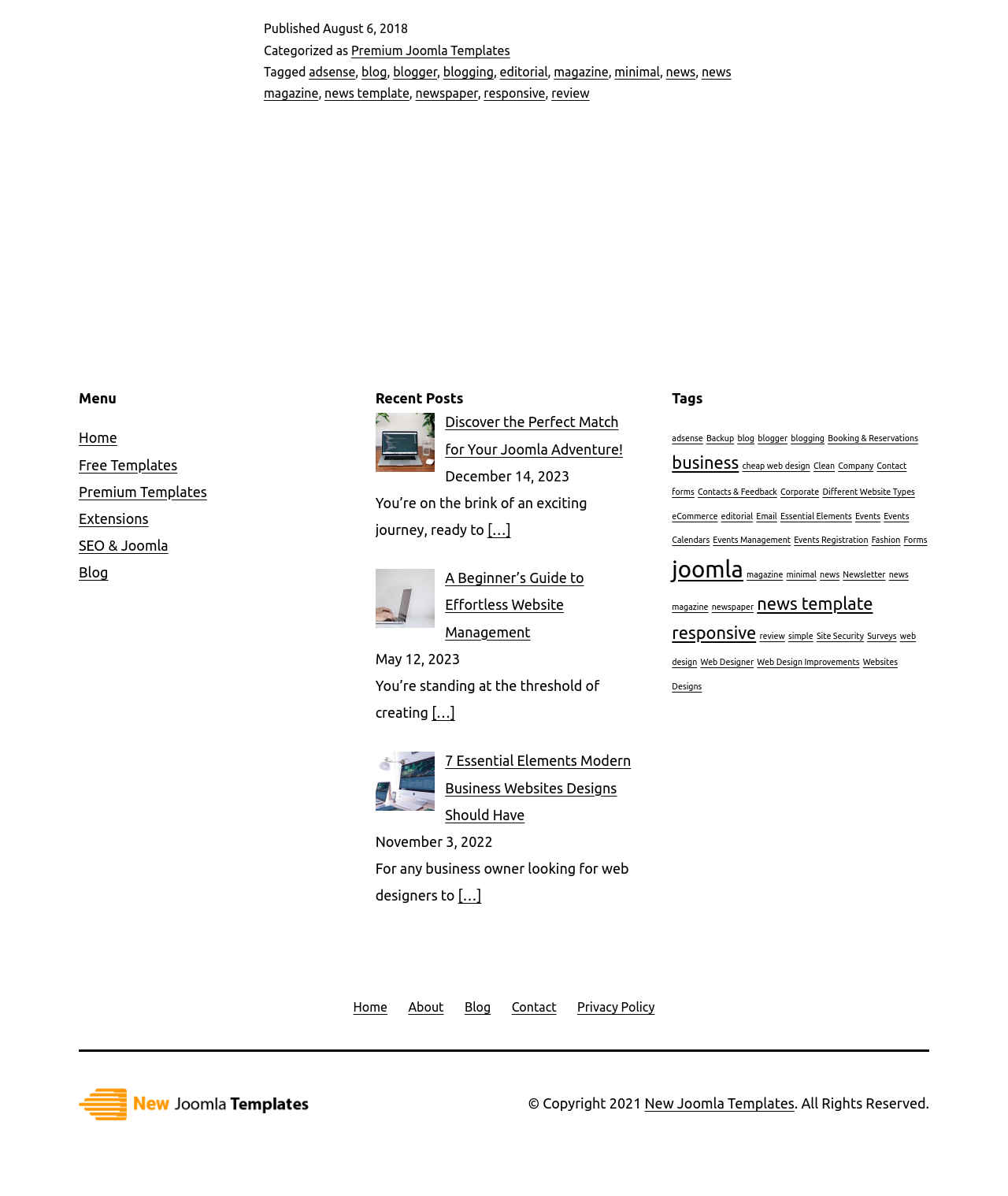Extract the bounding box coordinates of the UI element described: "Premium Templates". Provide the coordinates in the format [left, top, right, bottom] with values ranging from 0 to 1.

[0.078, 0.404, 0.205, 0.417]